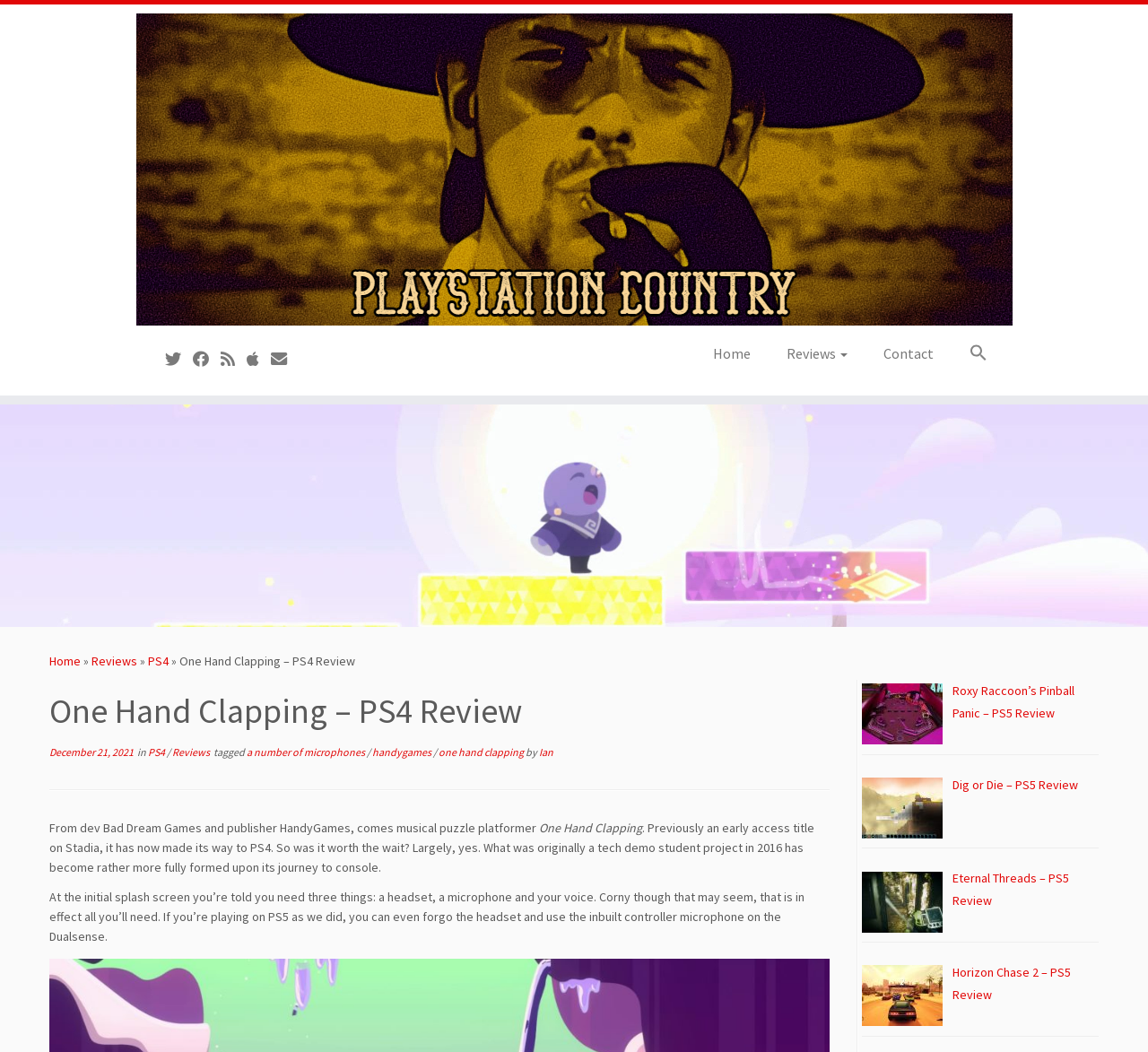What is required to play One Hand Clapping?
Refer to the image and respond with a one-word or short-phrase answer.

Headset, microphone, and voice